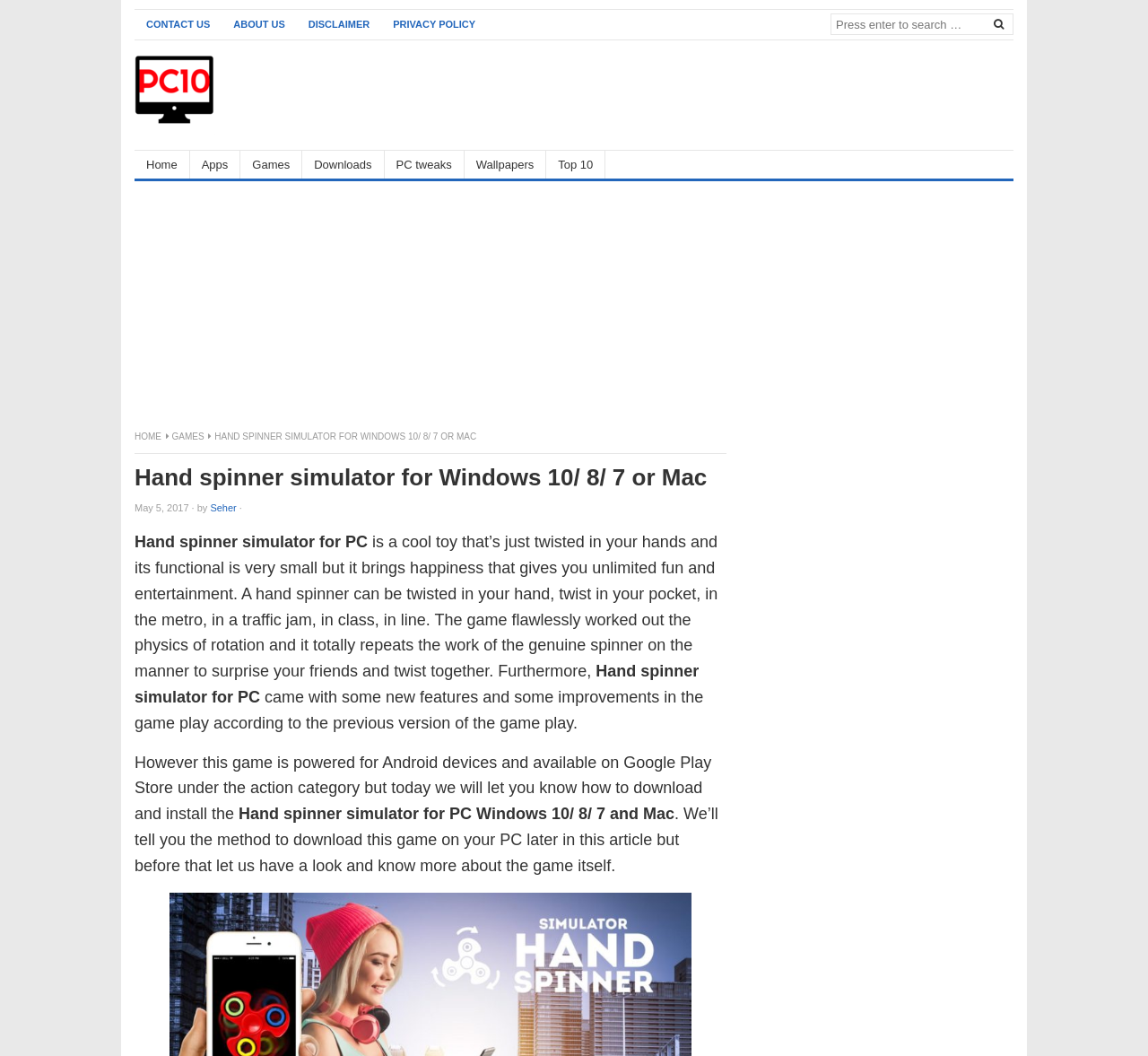Pinpoint the bounding box coordinates of the element you need to click to execute the following instruction: "Download Hand spinner simulator for PC". The bounding box should be represented by four float numbers between 0 and 1, in the format [left, top, right, bottom].

[0.648, 0.464, 0.883, 0.974]